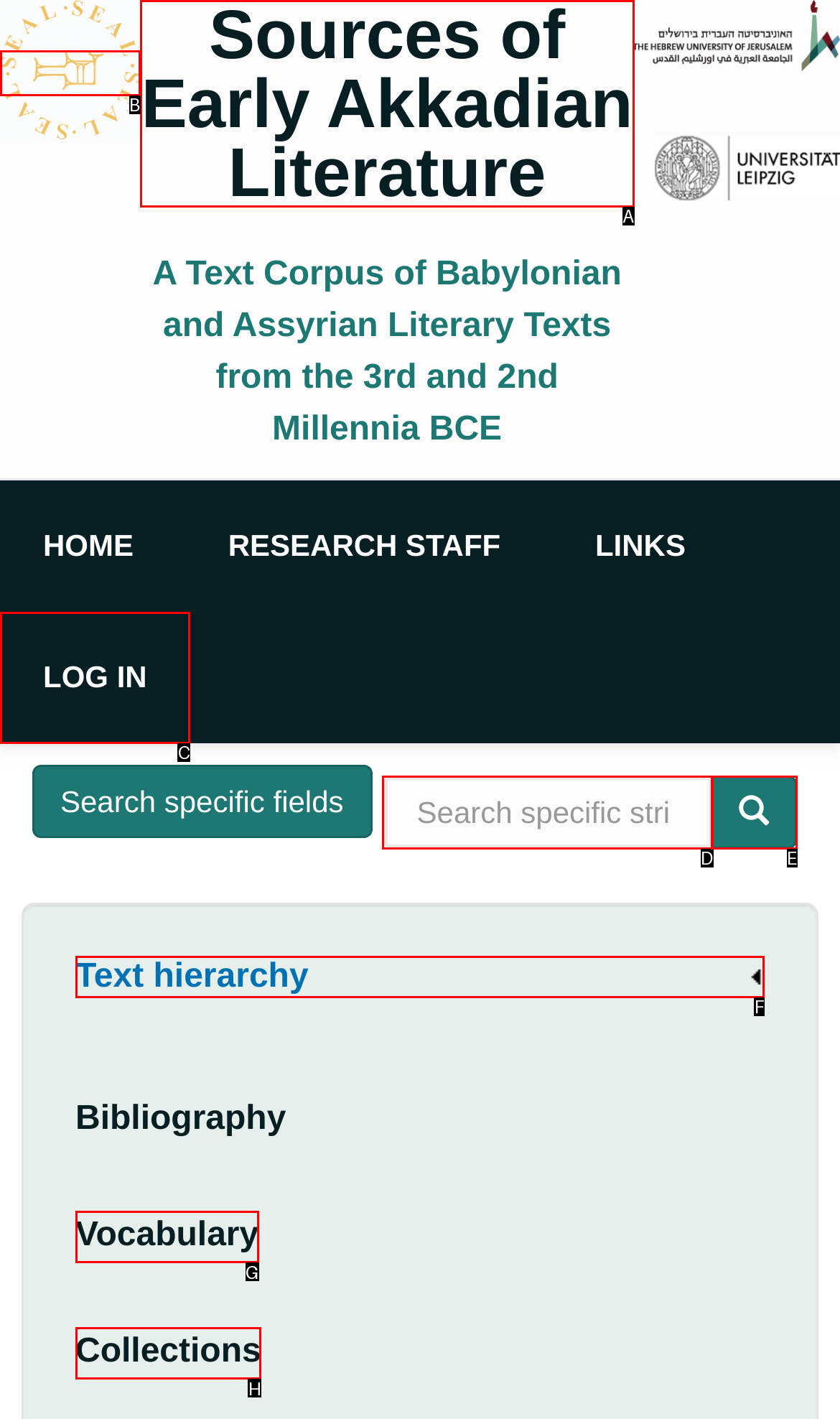Tell me which one HTML element I should click to complete the following task: View text hierarchy Answer with the option's letter from the given choices directly.

F